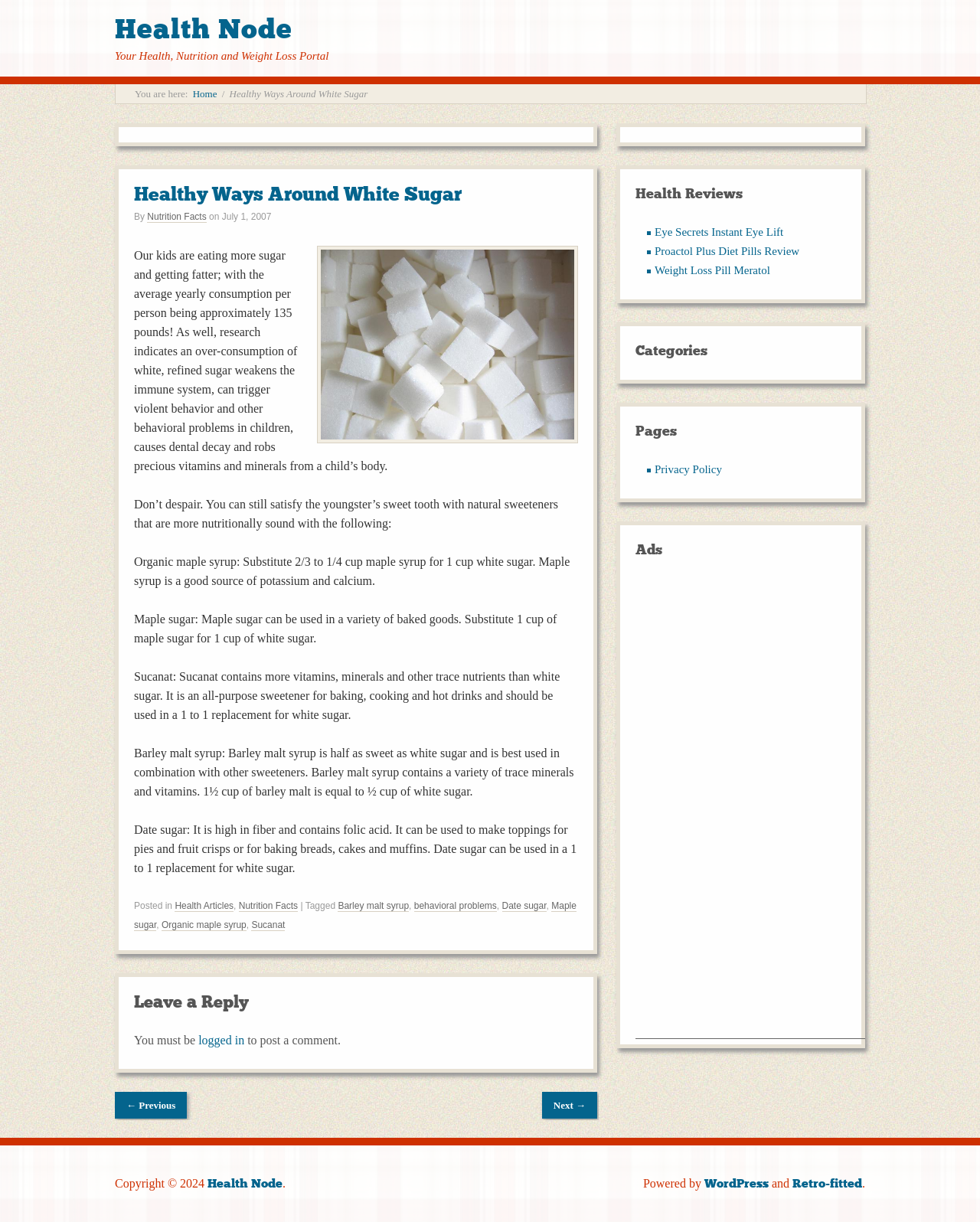Identify the bounding box coordinates for the UI element mentioned here: "Health Articles". Provide the coordinates as four float values between 0 and 1, i.e., [left, top, right, bottom].

[0.178, 0.737, 0.238, 0.746]